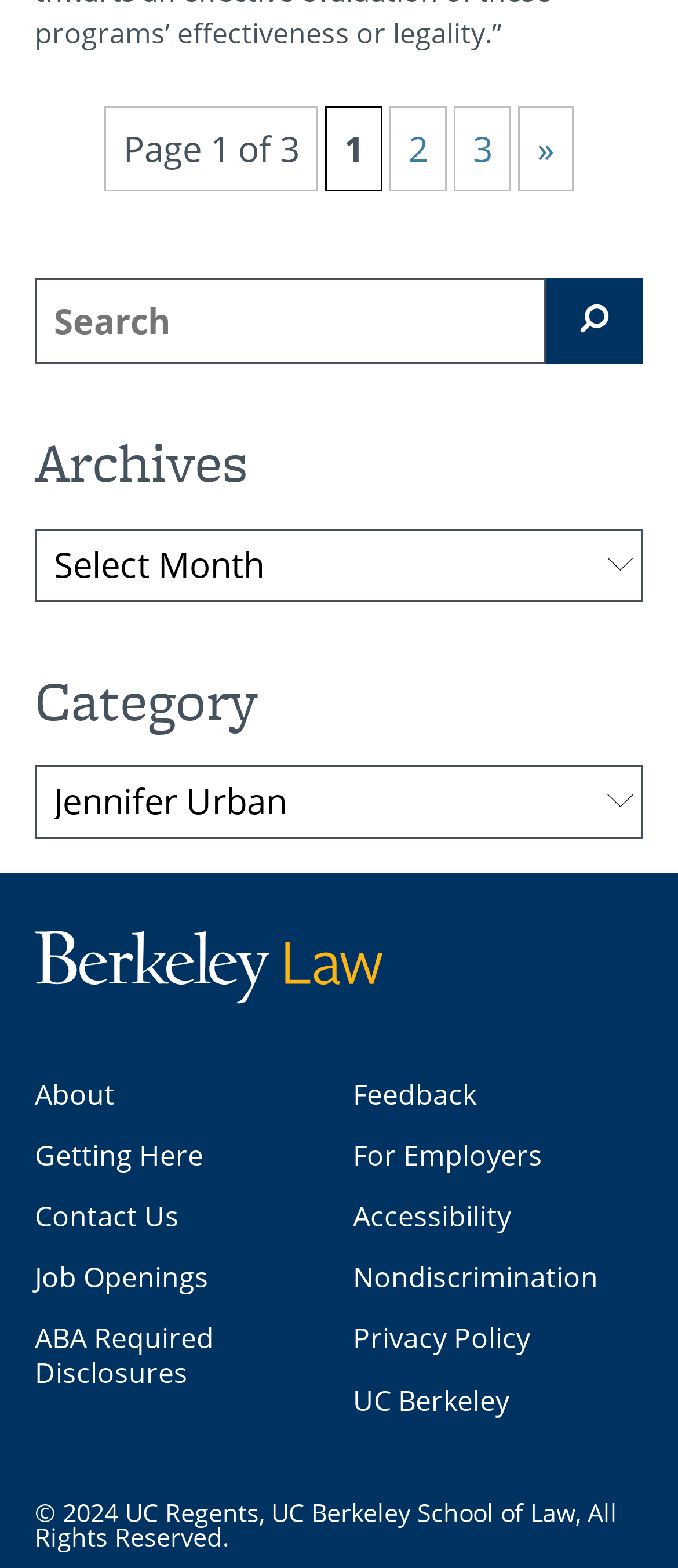Given the element description Cordis Logo, identify the bounding box coordinates for the UI element on the webpage screenshot. The format should be (top-left x, top-left y, bottom-right x, bottom-right y), with values between 0 and 1.

None